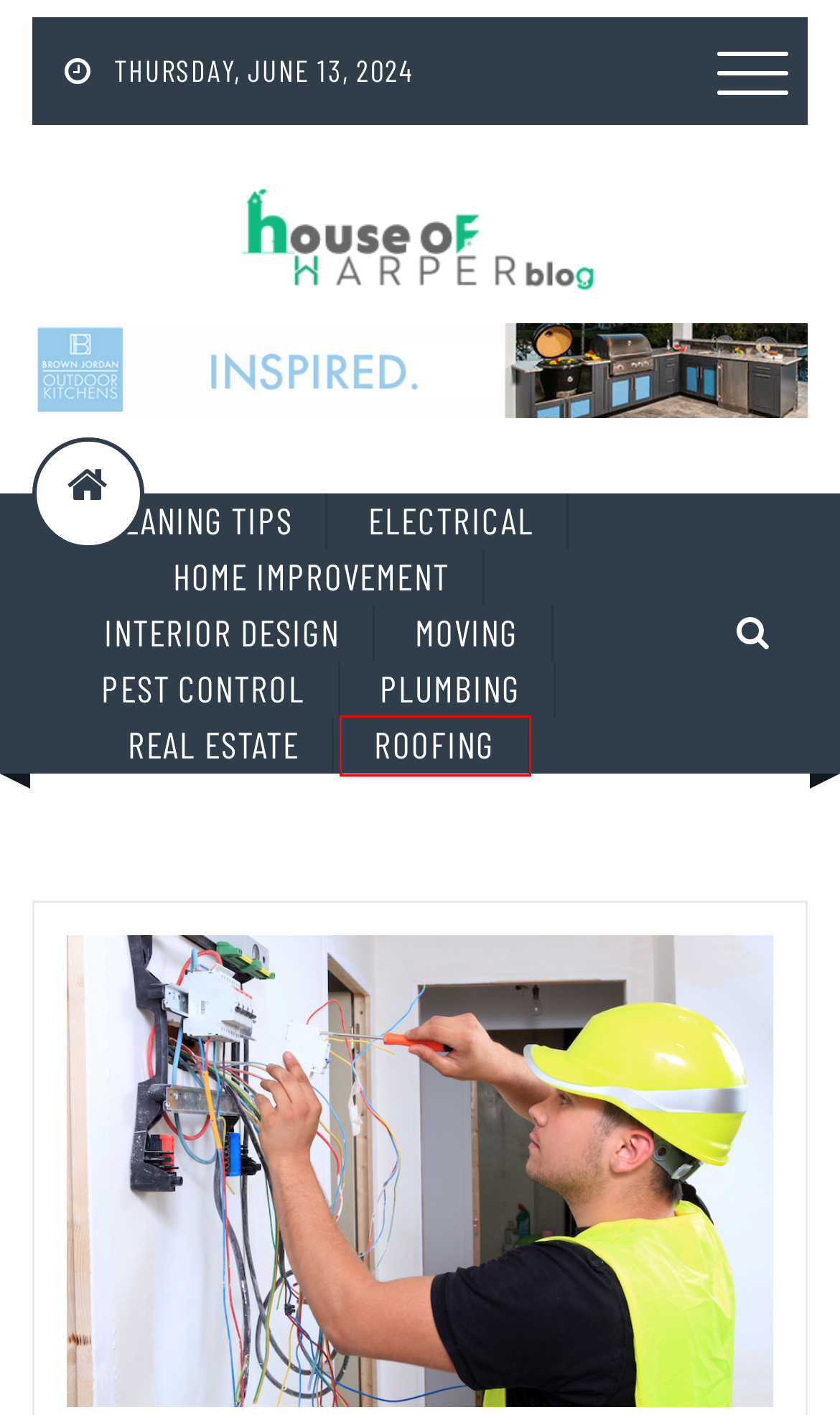Observe the webpage screenshot and focus on the red bounding box surrounding a UI element. Choose the most appropriate webpage description that corresponds to the new webpage after clicking the element in the bounding box. Here are the candidates:
A. Real Estate Archives - House of Harper Blog
B. Plumbing Archives - House of Harper Blog
C. Pest Control Archives - House of Harper Blog
D. Roofing Archives - House of Harper Blog
E. House of Harper Blog - Home Improvement Blog
F. Cleaning Tips Archives - House of Harper Blog
G. Home Improvement Archives - House of Harper Blog
H. Electrical Archives - House of Harper Blog

D